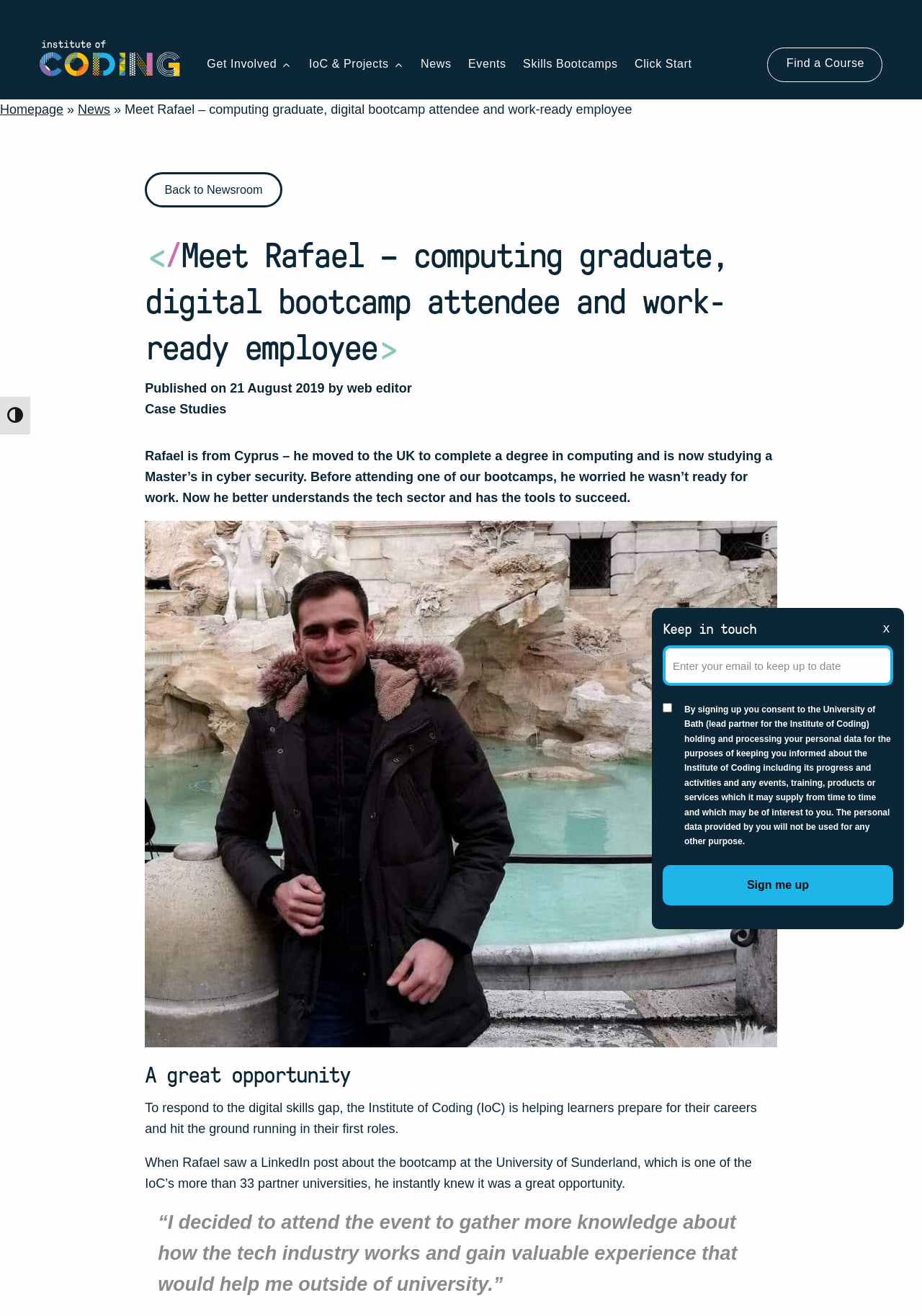With reference to the image, please provide a detailed answer to the following question: What is the purpose of the 'Sign me up' button?

The 'Sign me up' button is located next to a textbox that says 'Enter your email to keep up to date', indicating that the purpose of the button is to submit the email address to receive updates.